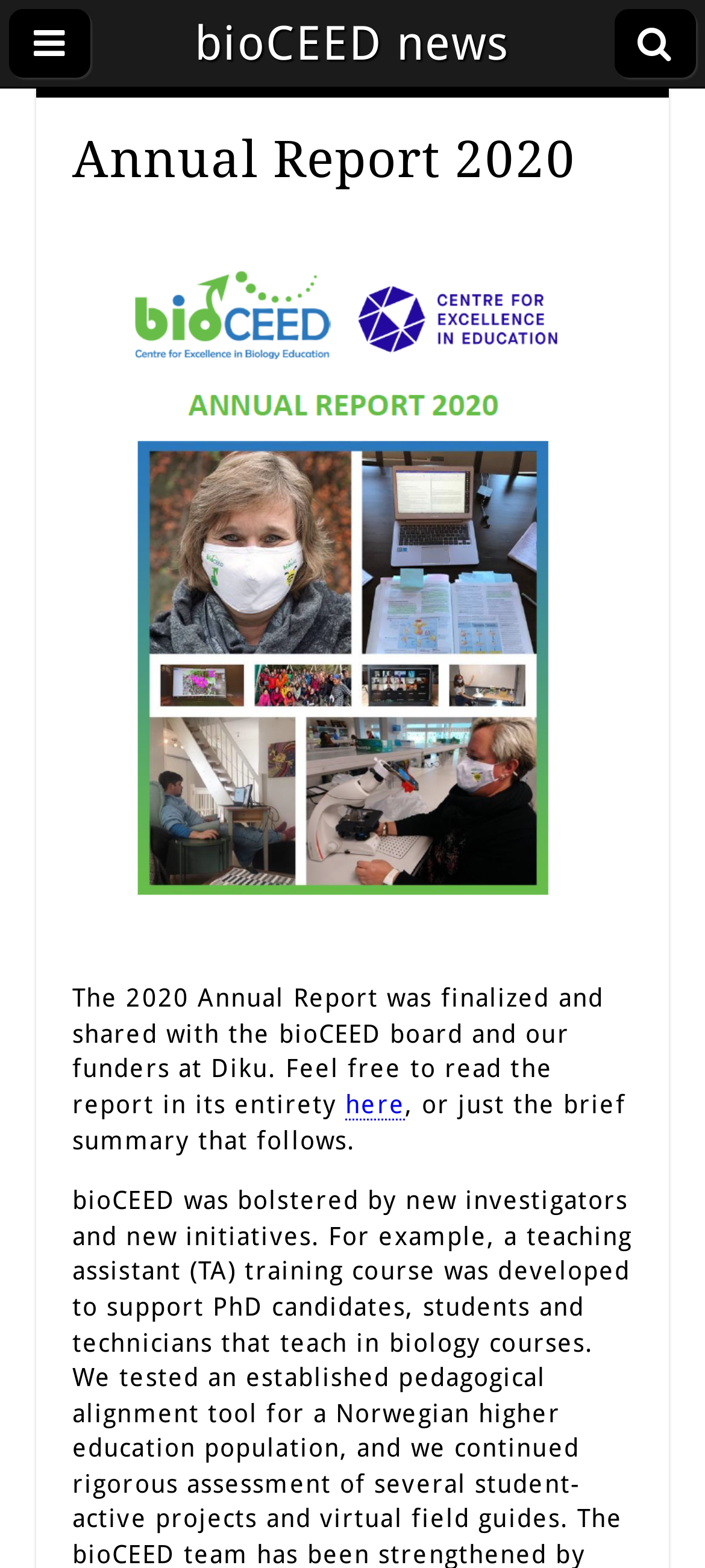What is the organization mentioned in the report?
Respond with a short answer, either a single word or a phrase, based on the image.

Diku